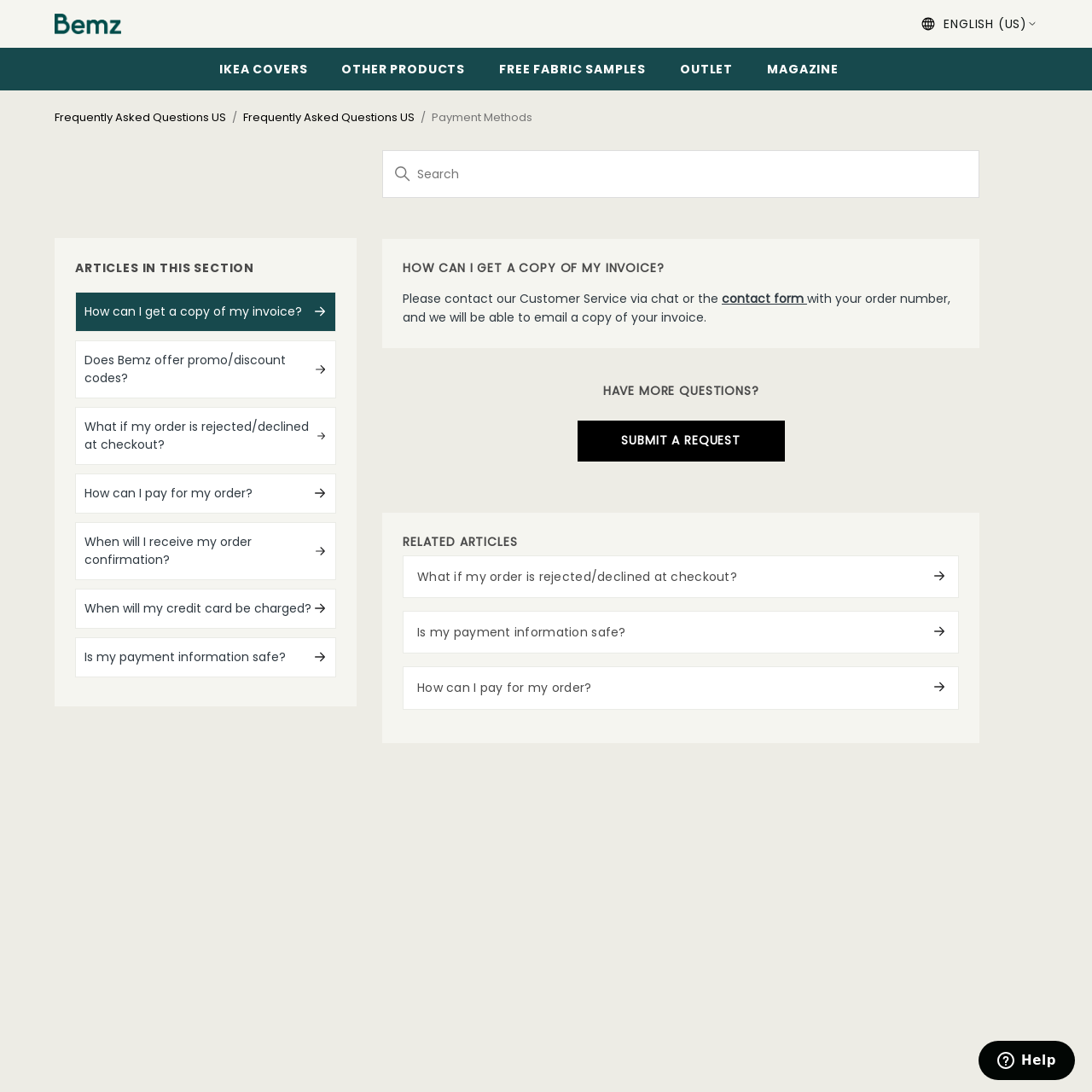Determine the bounding box coordinates of the clickable region to execute the instruction: "Search for something". The coordinates should be four float numbers between 0 and 1, denoted as [left, top, right, bottom].

[0.35, 0.138, 0.897, 0.181]